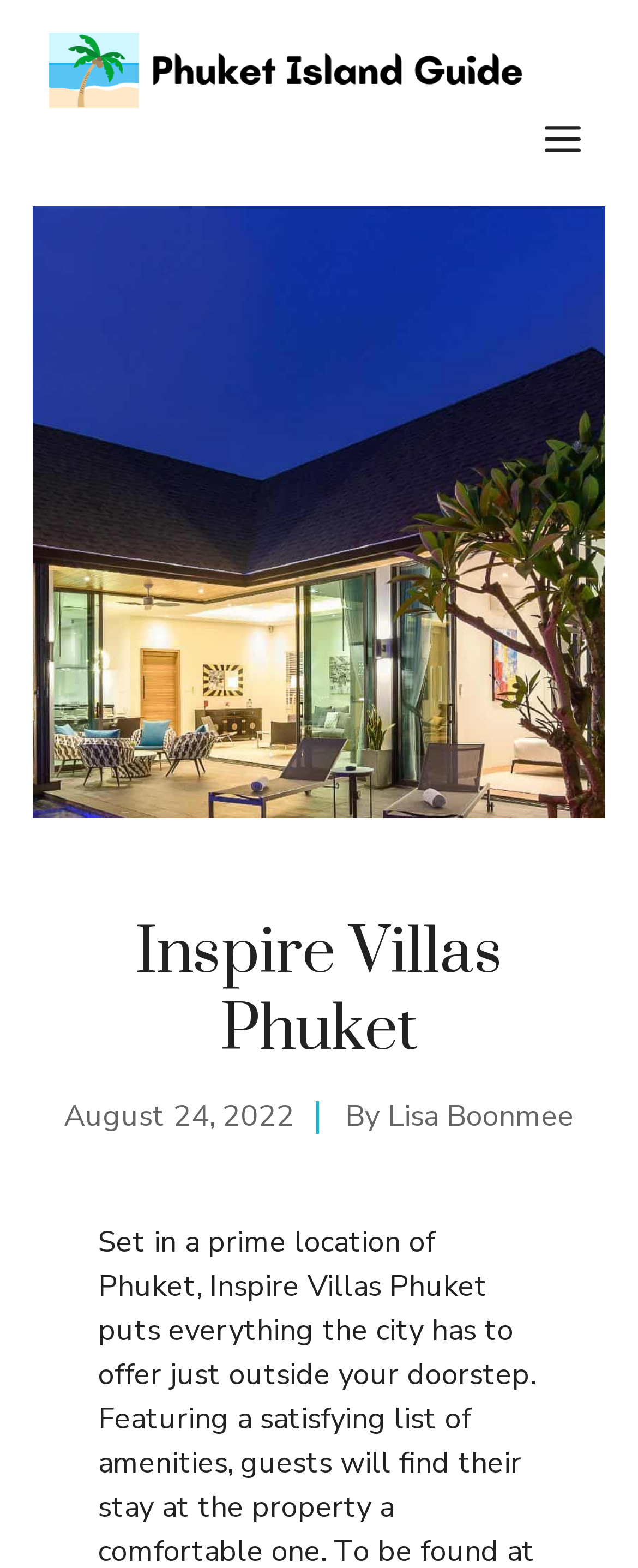Using the element description Menu, predict the bounding box coordinates for the UI element. Provide the coordinates in (top-left x, top-left y, bottom-right x, bottom-right y) format with values ranging from 0 to 1.

[0.841, 0.069, 0.923, 0.11]